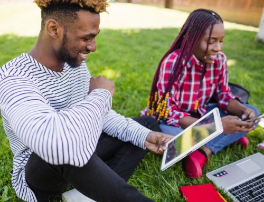Using the information shown in the image, answer the question with as much detail as possible: How many people are engaged in the study session?

The image depicts two young individuals, one wearing a striped shirt and the other wearing a red and black checkered shirt, engaged in a collaborative study session on the grass.